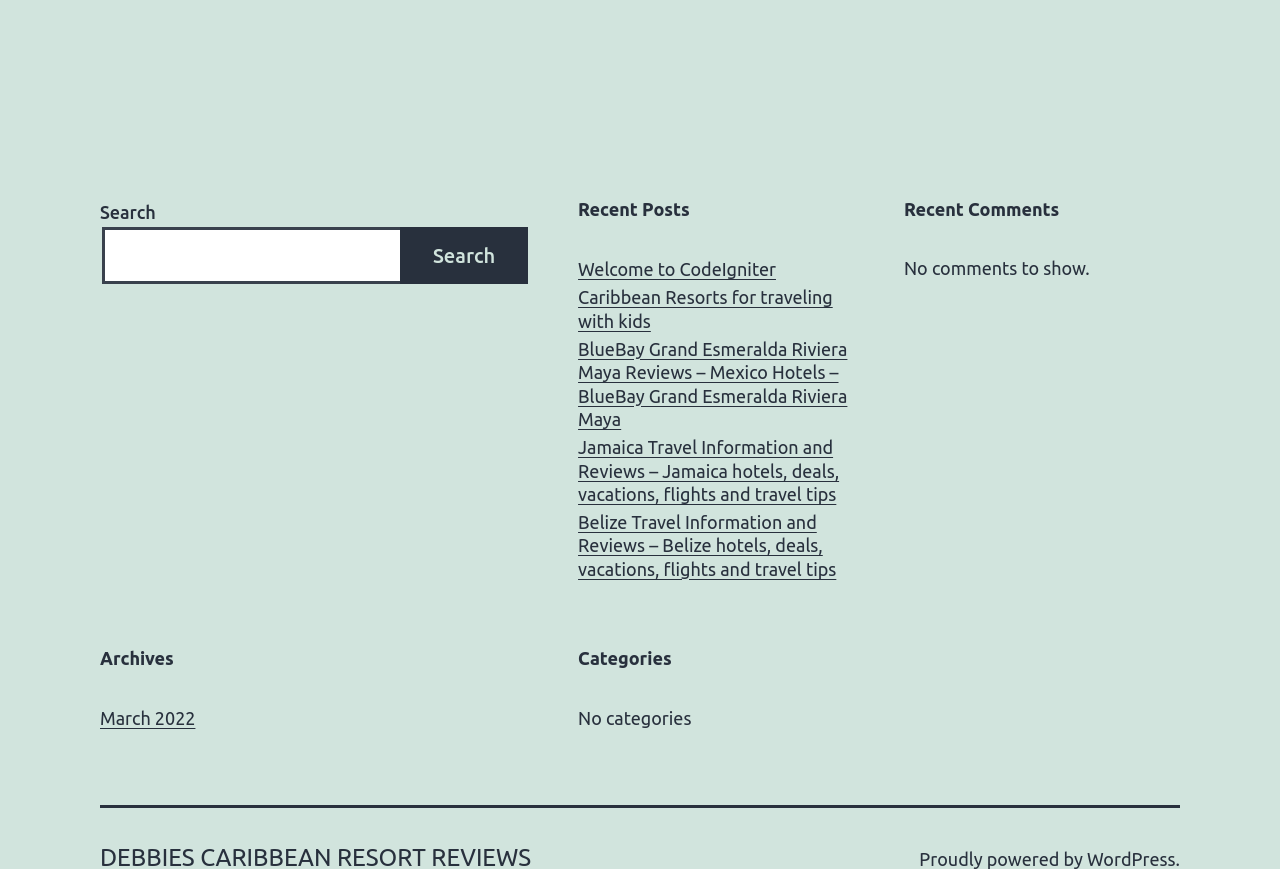What is the text at the bottom of the webpage?
Analyze the image and provide a thorough answer to the question.

The text 'Proudly powered by WordPress.' is located at the bottom of the webpage, which indicates the platform used to build the website.